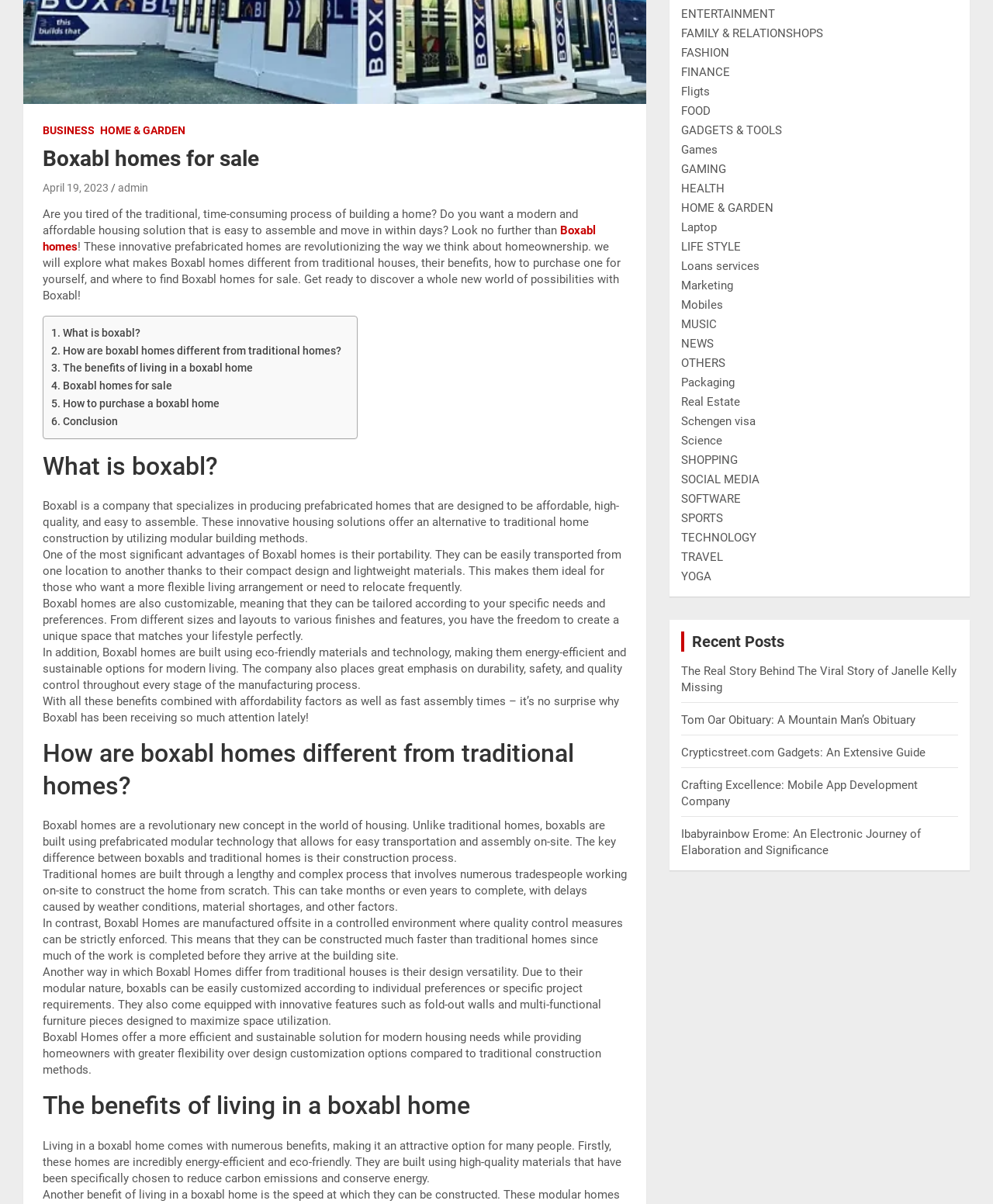Given the description "Transformed Development Drivers", determine the bounding box of the corresponding UI element.

None